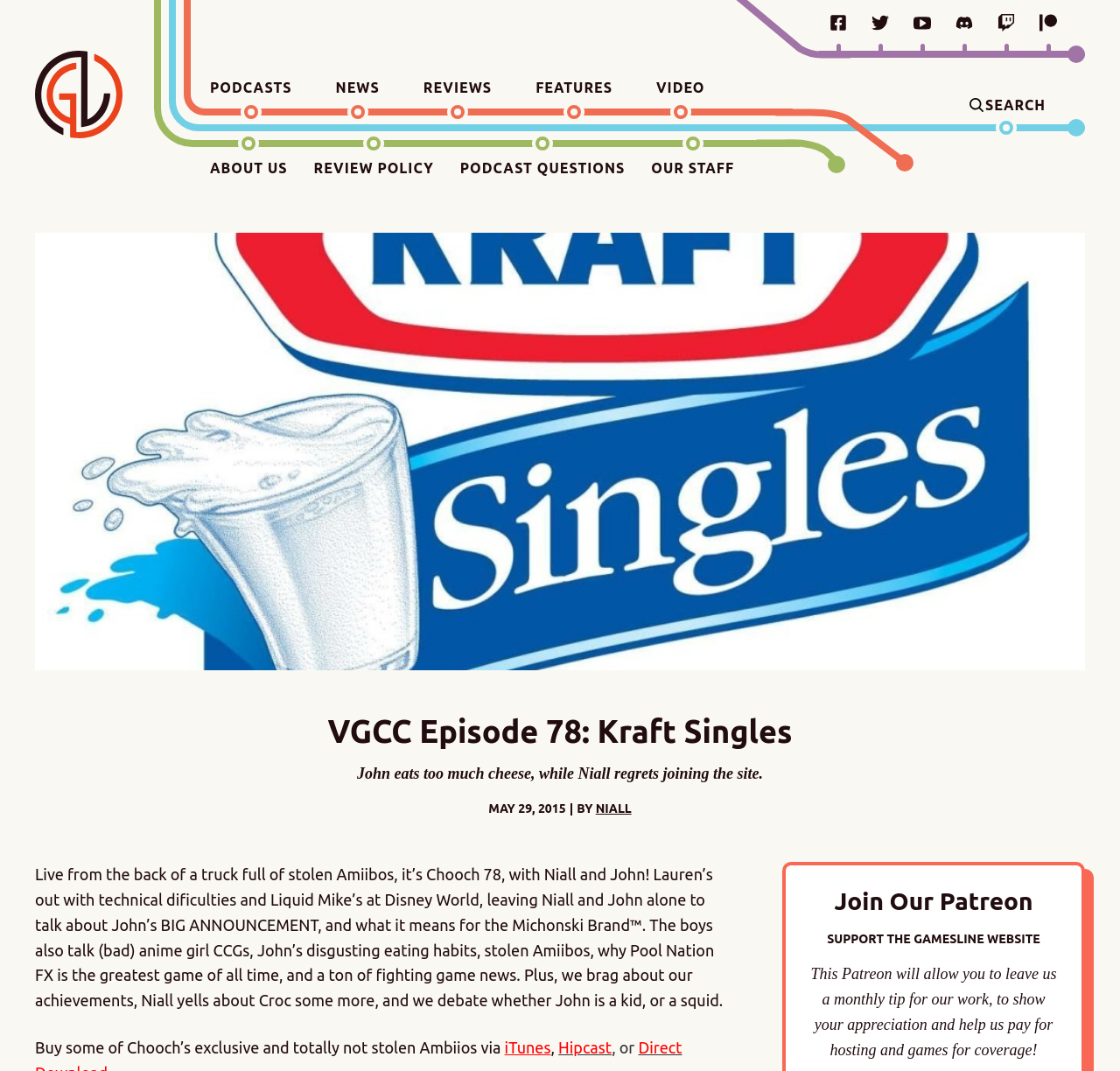Please find and provide the title of the webpage.

VGCC Episode 78: Kraft Singles